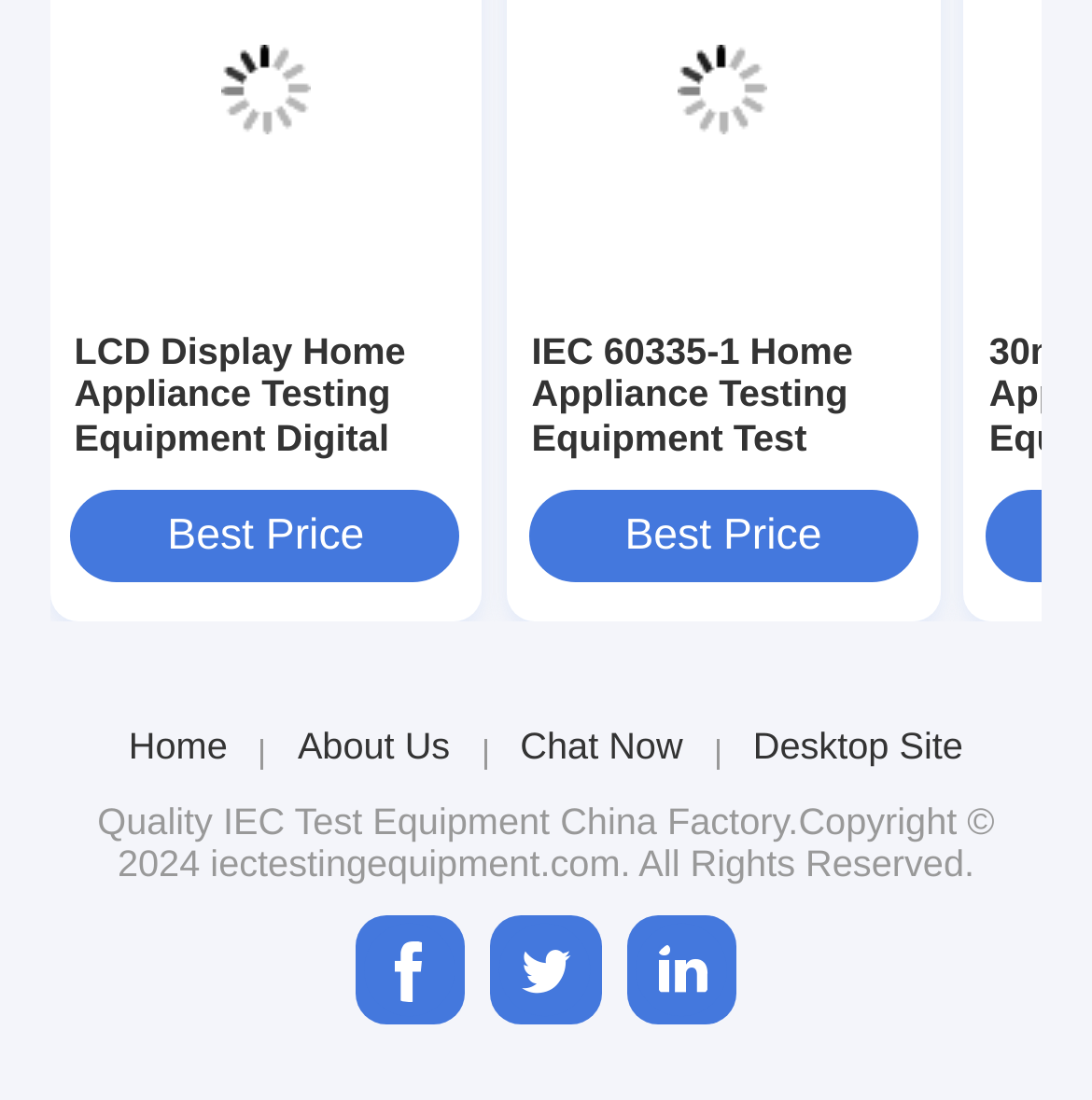Determine the bounding box coordinates of the section to be clicked to follow the instruction: "Learn more about IEC Test Equipment". The coordinates should be given as four float numbers between 0 and 1, formatted as [left, top, right, bottom].

[0.204, 0.727, 0.504, 0.765]